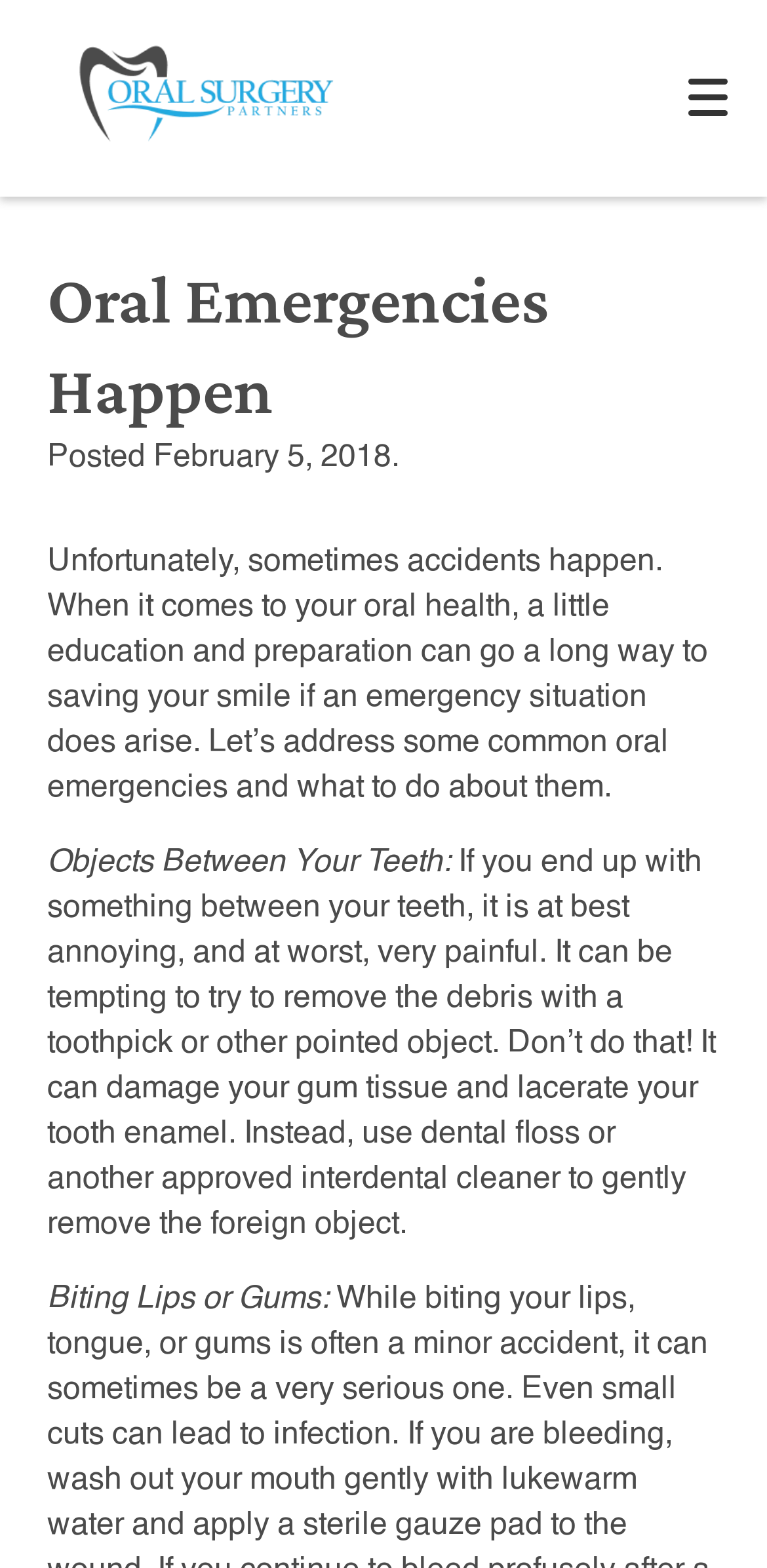Locate the bounding box coordinates of the clickable area to execute the instruction: "Toggle mobile menu". Provide the coordinates as four float numbers between 0 and 1, represented as [left, top, right, bottom].

[0.846, 0.026, 1.0, 0.1]